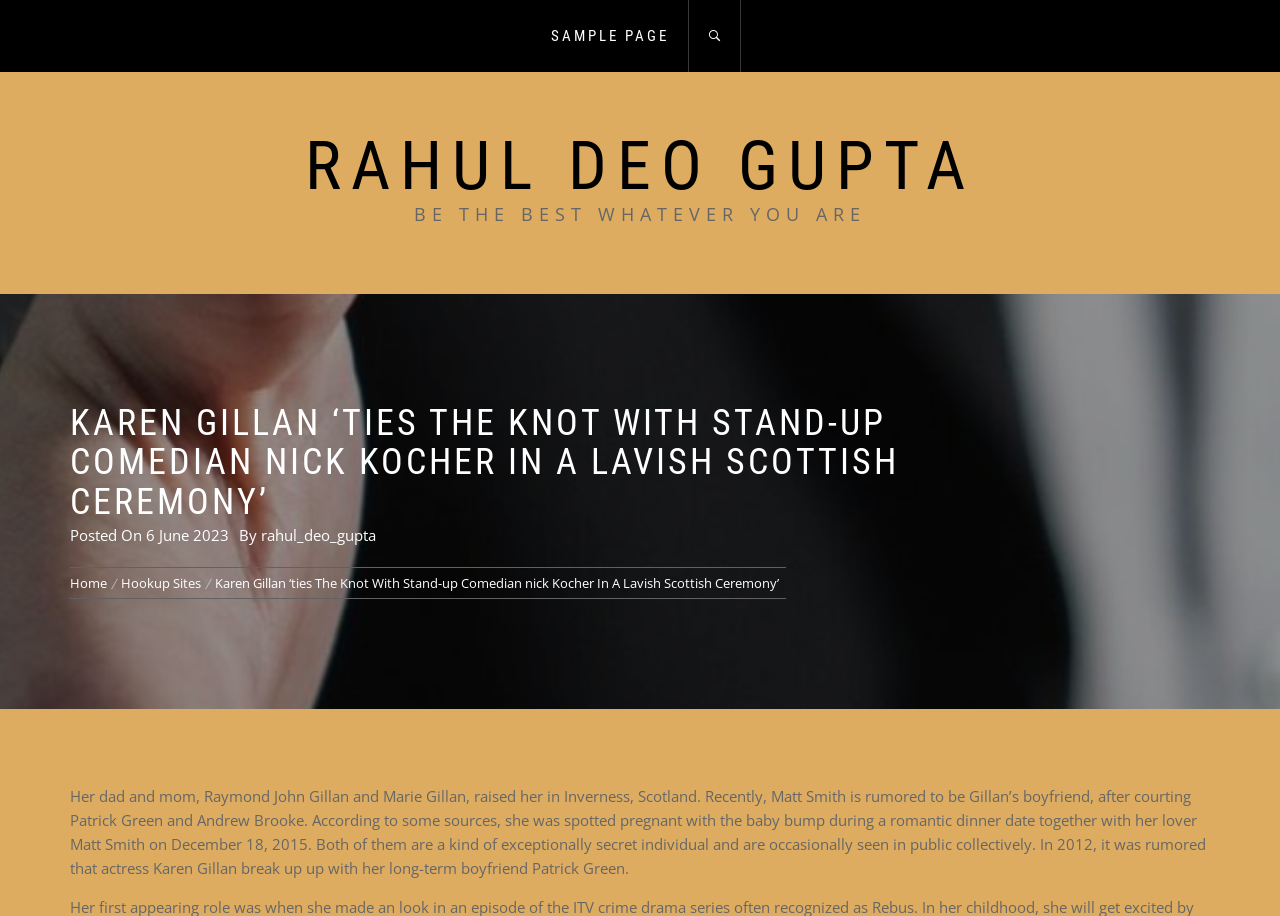When was this article posted?
Based on the content of the image, thoroughly explain and answer the question.

The posting date of this article is mentioned in the link '6 June 2023' which is located below the heading, indicating that this article was posted on 6 June 2023.